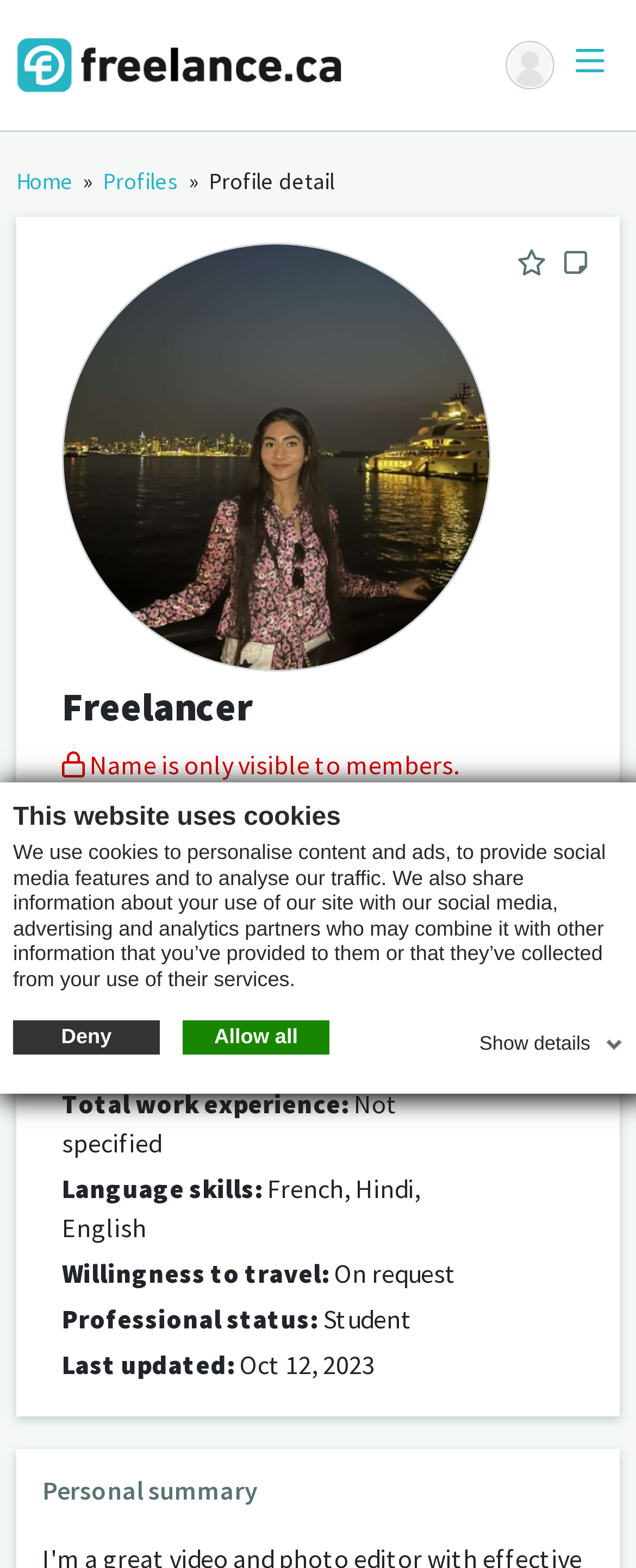Identify the bounding box coordinates of the clickable region necessary to fulfill the following instruction: "View the freelancer's profile". The bounding box coordinates should be four float numbers between 0 and 1, i.e., [left, top, right, bottom].

[0.162, 0.106, 0.282, 0.125]